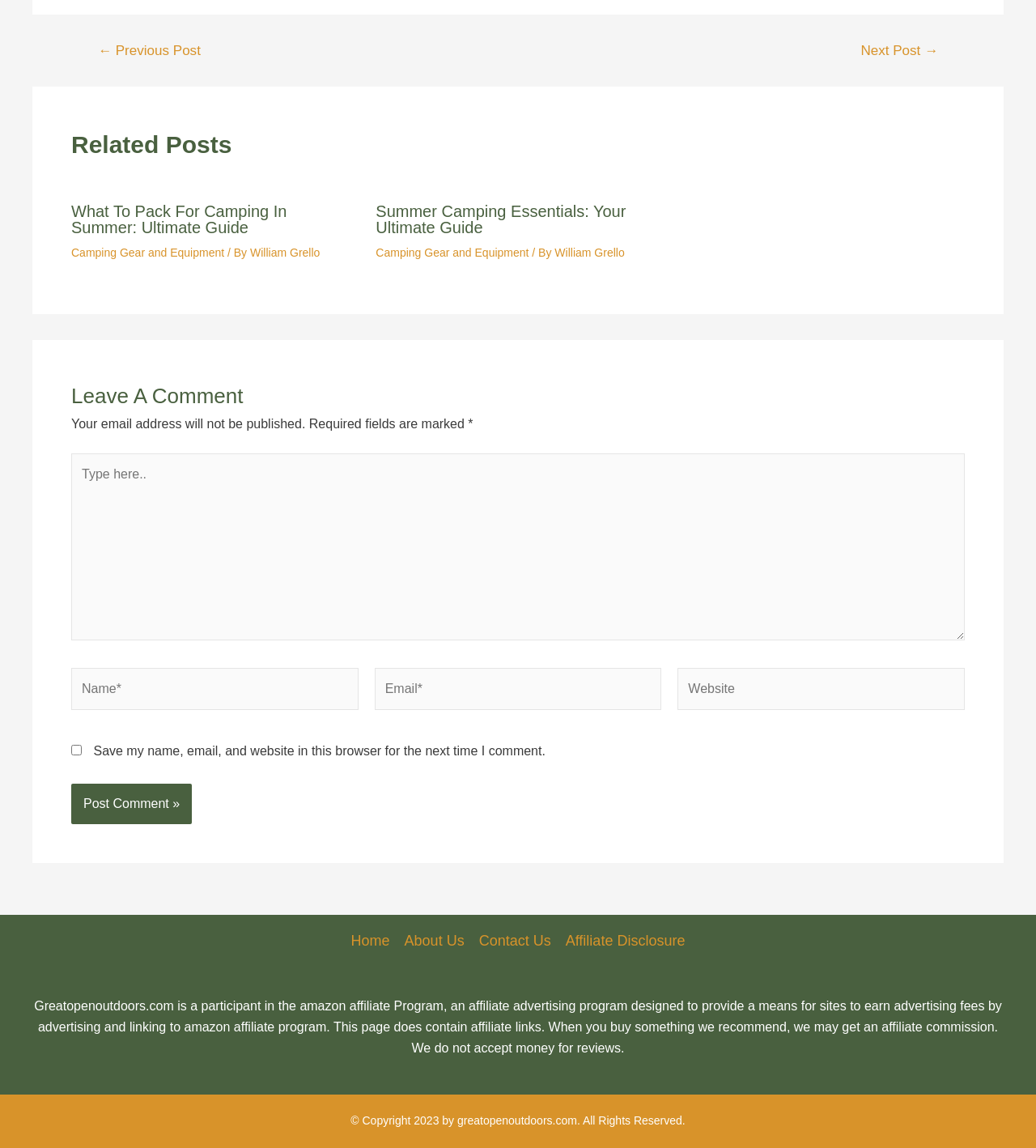Please locate the bounding box coordinates of the element that needs to be clicked to achieve the following instruction: "read news". The coordinates should be four float numbers between 0 and 1, i.e., [left, top, right, bottom].

None